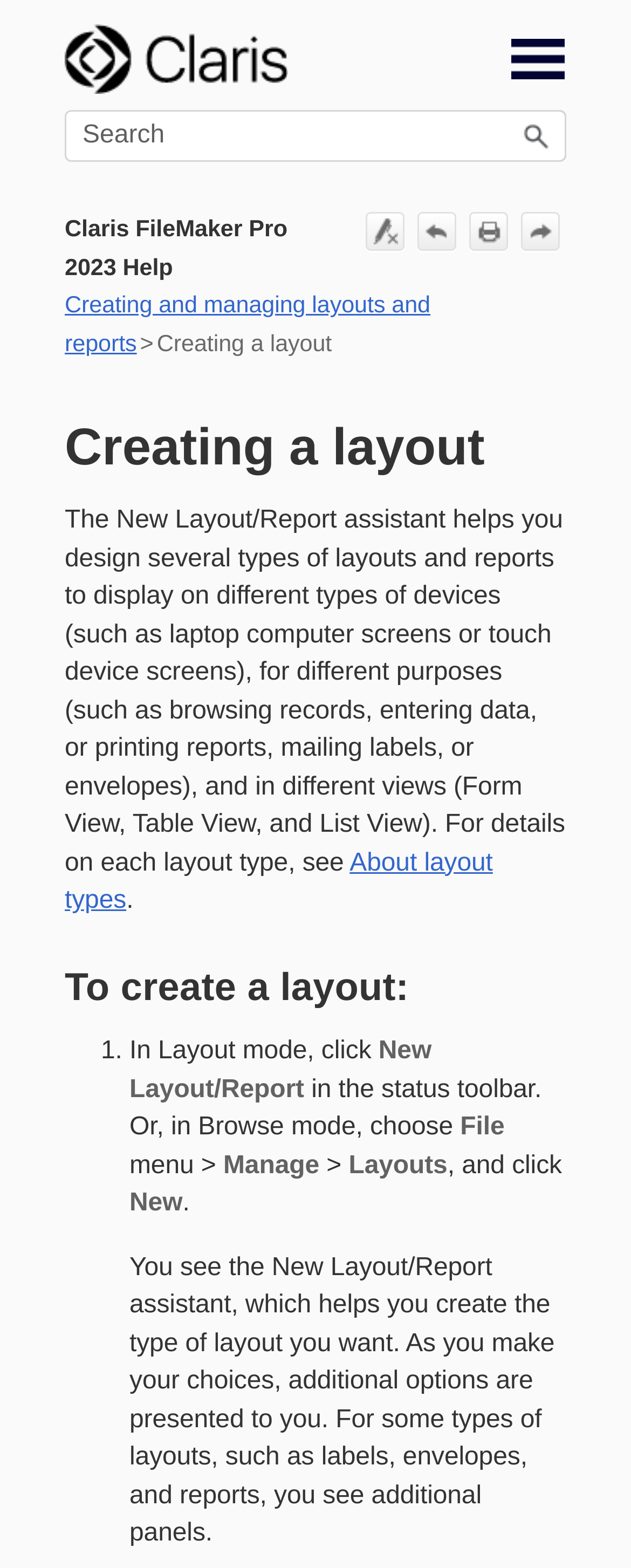Determine the bounding box coordinates of the clickable region to carry out the instruction: "Navigate to the previous page".

[0.662, 0.135, 0.723, 0.16]